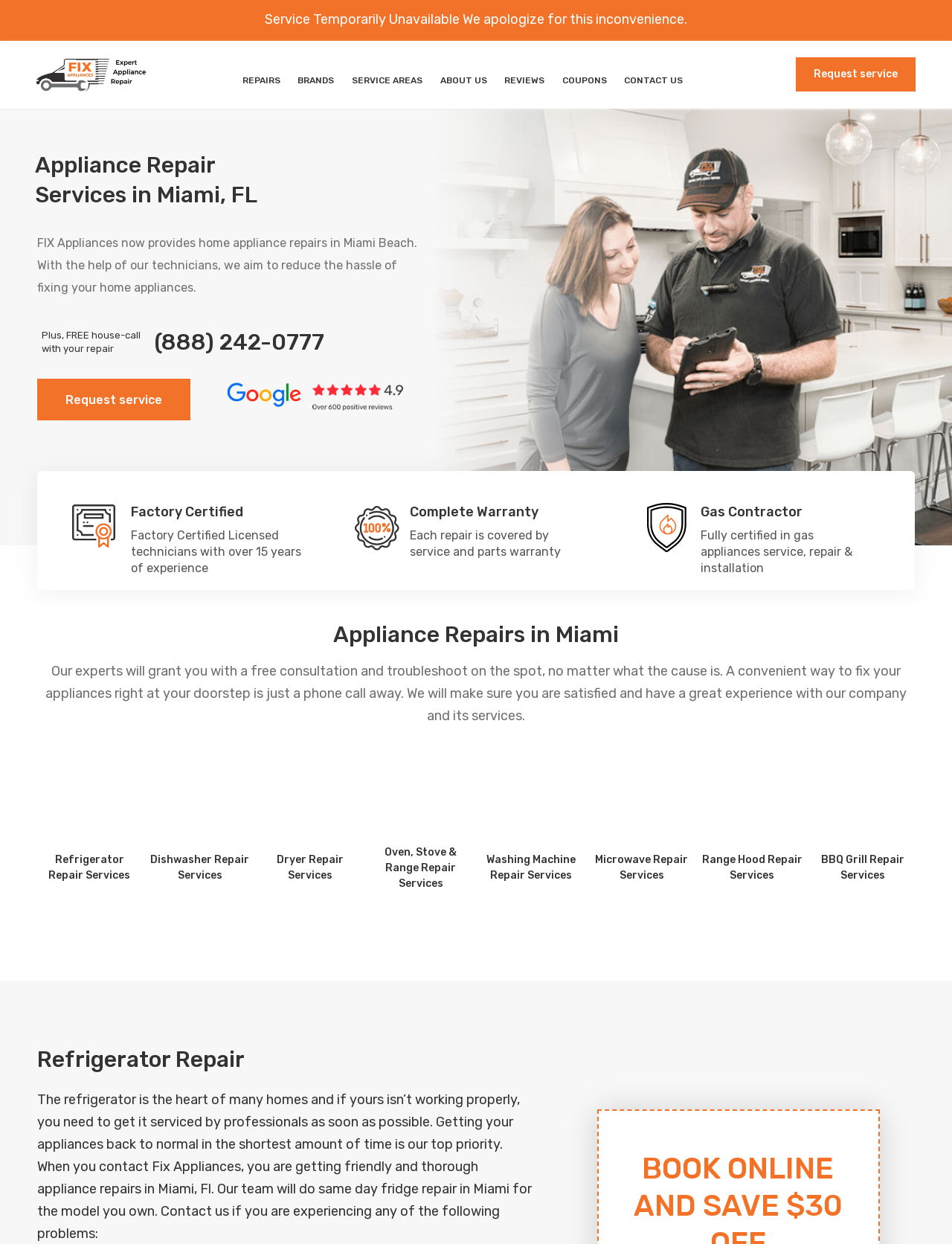Please find the bounding box coordinates for the clickable element needed to perform this instruction: "Navigate to the ABOUT US page".

[0.462, 0.057, 0.511, 0.072]